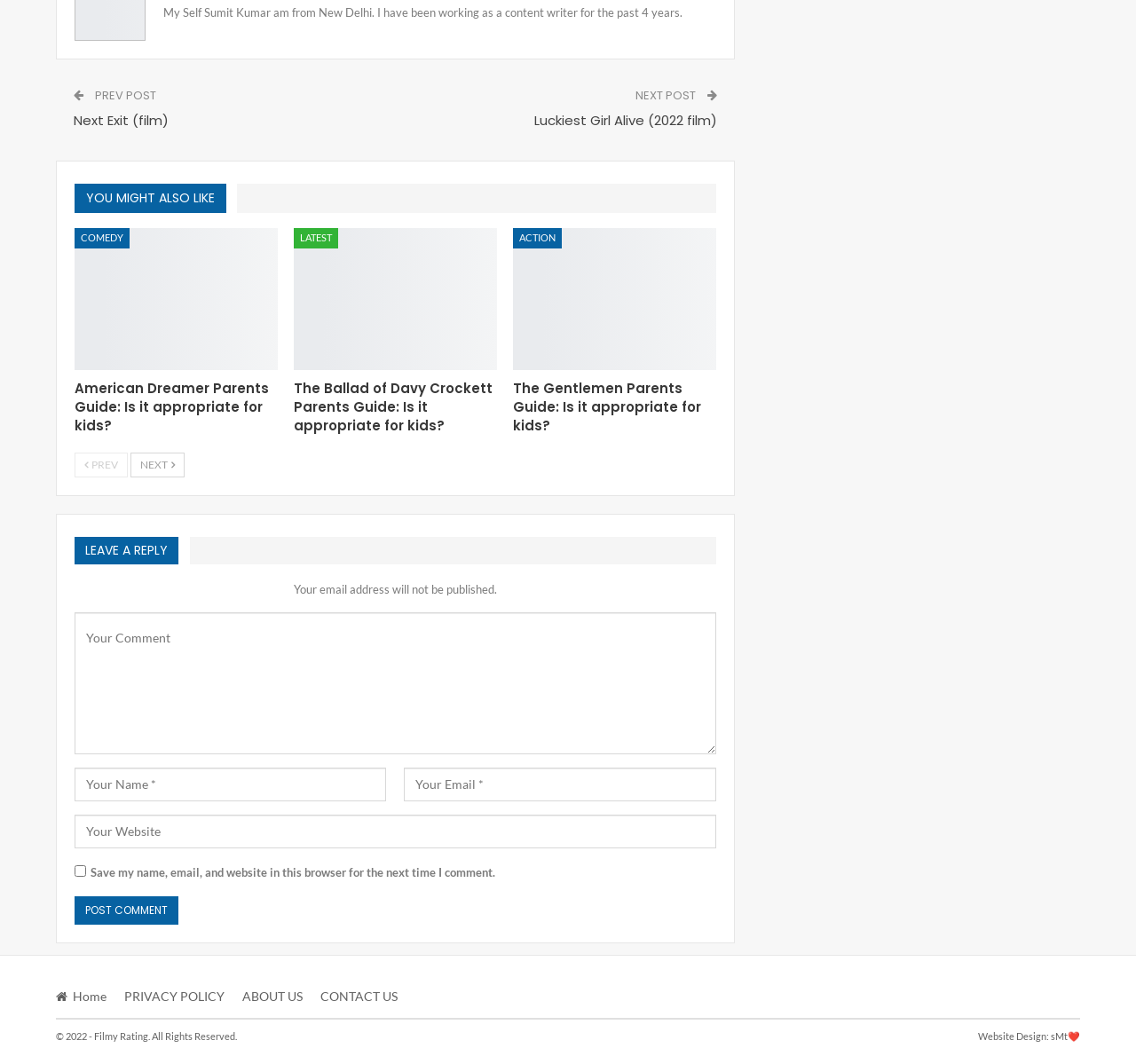What is the category of the post 'American Dreamer Parents Guide: Is it appropriate for kids?'?
Give a detailed and exhaustive answer to the question.

The category of the post can be determined by looking at the links above the post title, which include 'COMEDY', 'LATEST', and 'ACTION'. The post 'American Dreamer Parents Guide: Is it appropriate for kids?' is listed under the 'COMEDY' category.